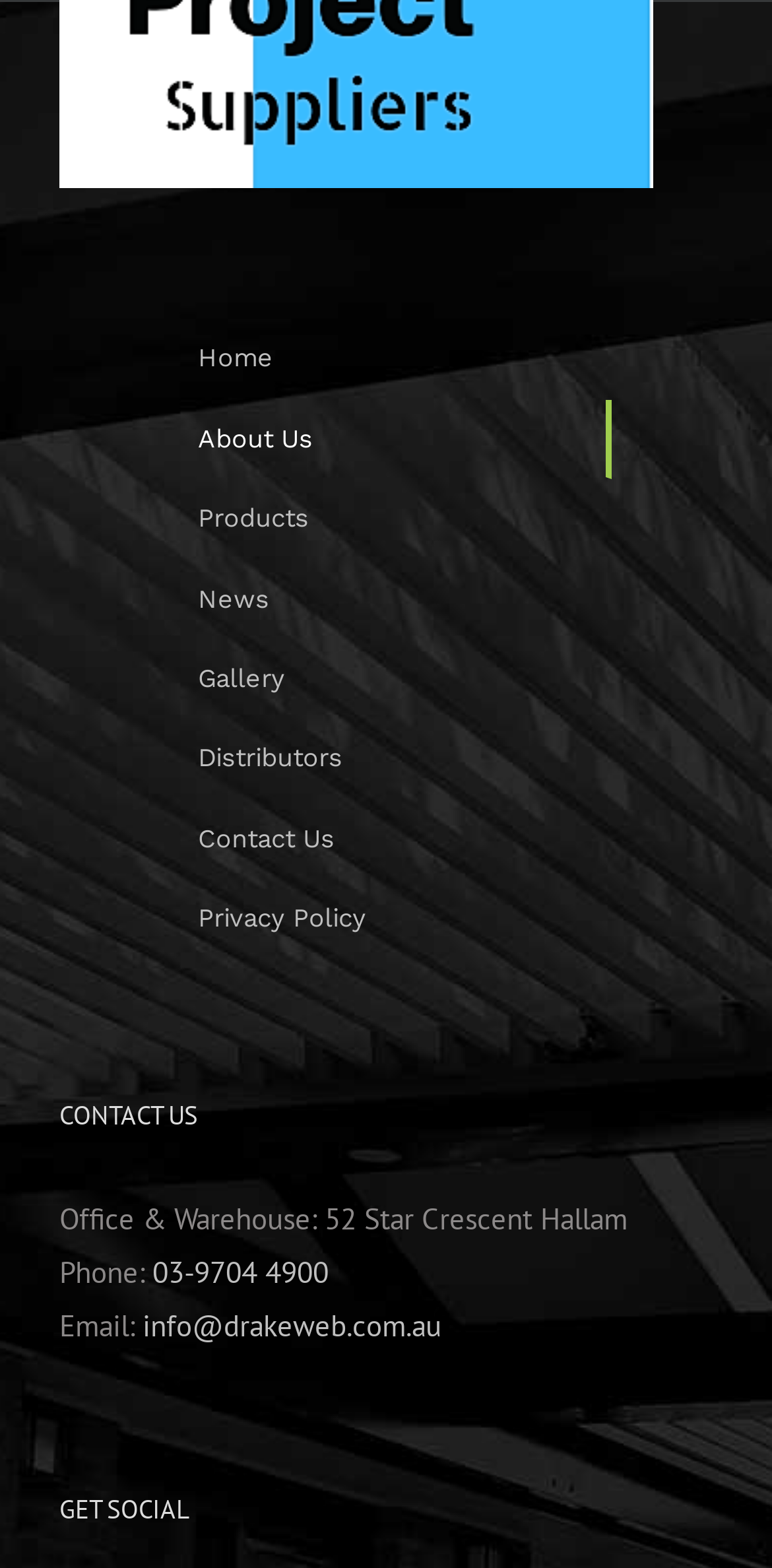Find the bounding box coordinates of the clickable region needed to perform the following instruction: "send email to info". The coordinates should be provided as four float numbers between 0 and 1, i.e., [left, top, right, bottom].

[0.185, 0.833, 0.572, 0.857]